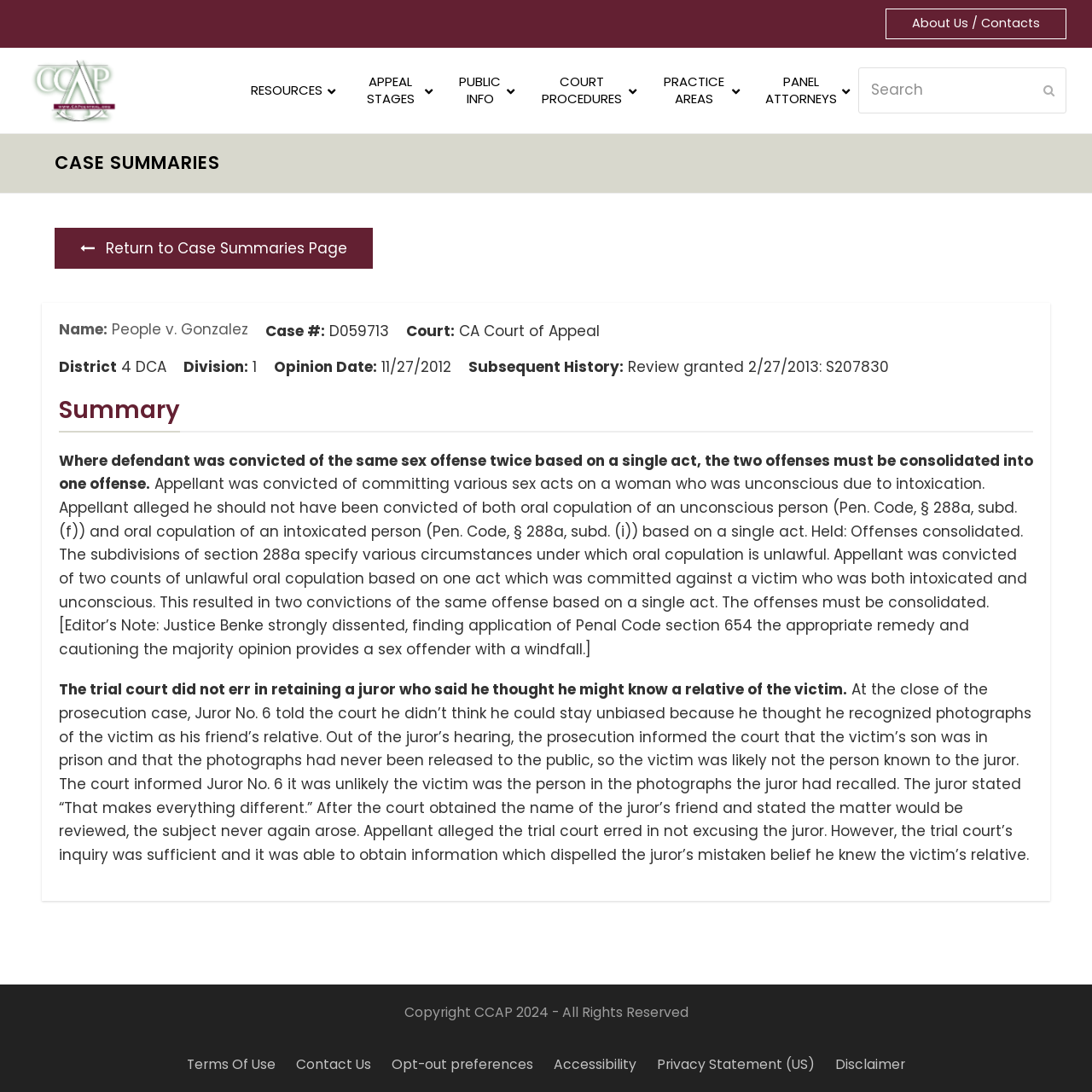Using the given description, provide the bounding box coordinates formatted as (top-left x, top-left y, bottom-right x, bottom-right y), with all values being floating point numbers between 0 and 1. Description: Terms Of Use

[0.171, 0.966, 0.252, 0.983]